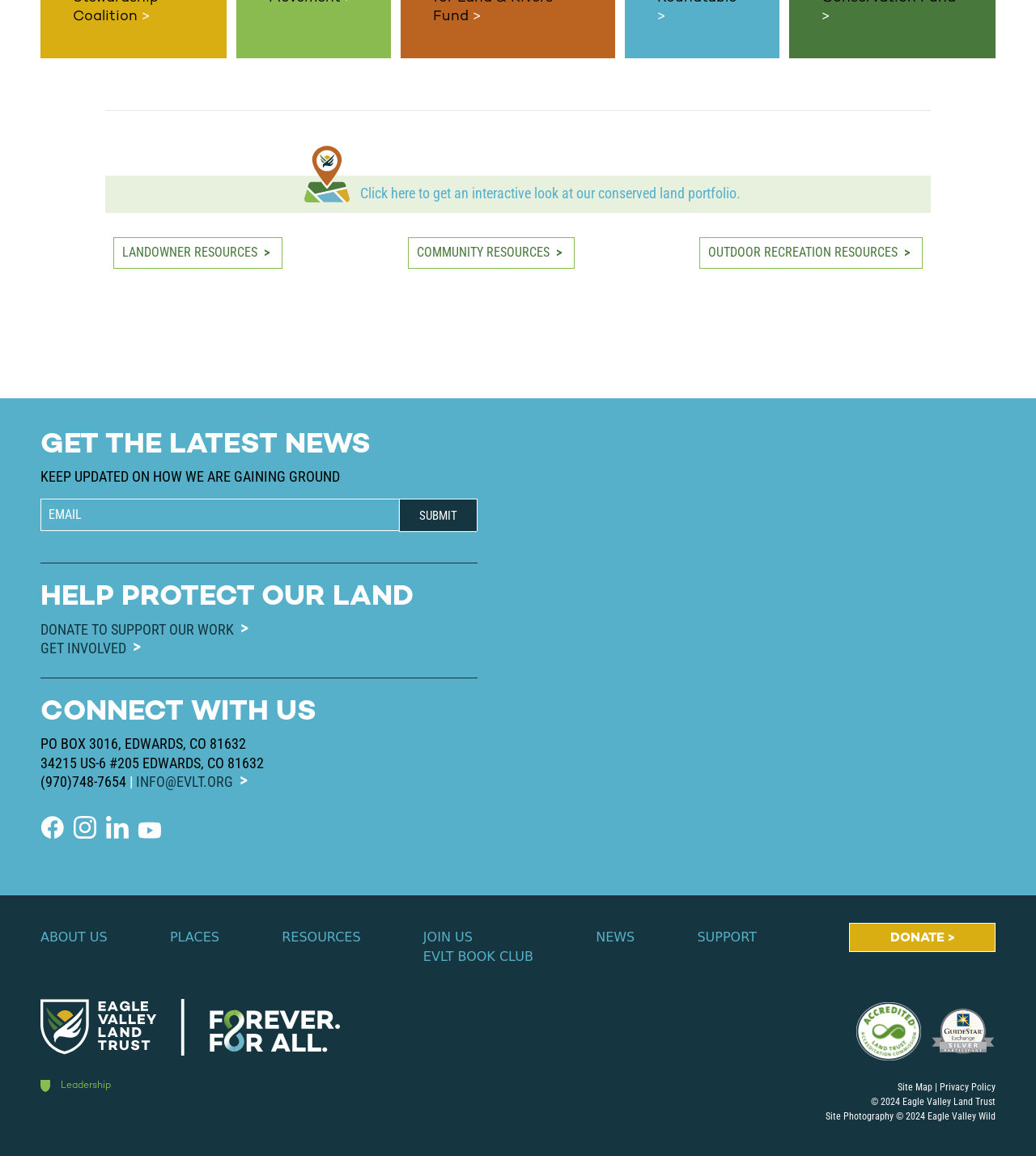Using the information in the image, give a comprehensive answer to the question: 
How can I get the latest news from the organization?

I found the answer by looking at the 'GET THE LATEST NEWS' section, where it has a Constant Contact signup form, indicating that this is how users can get the latest news from the organization.